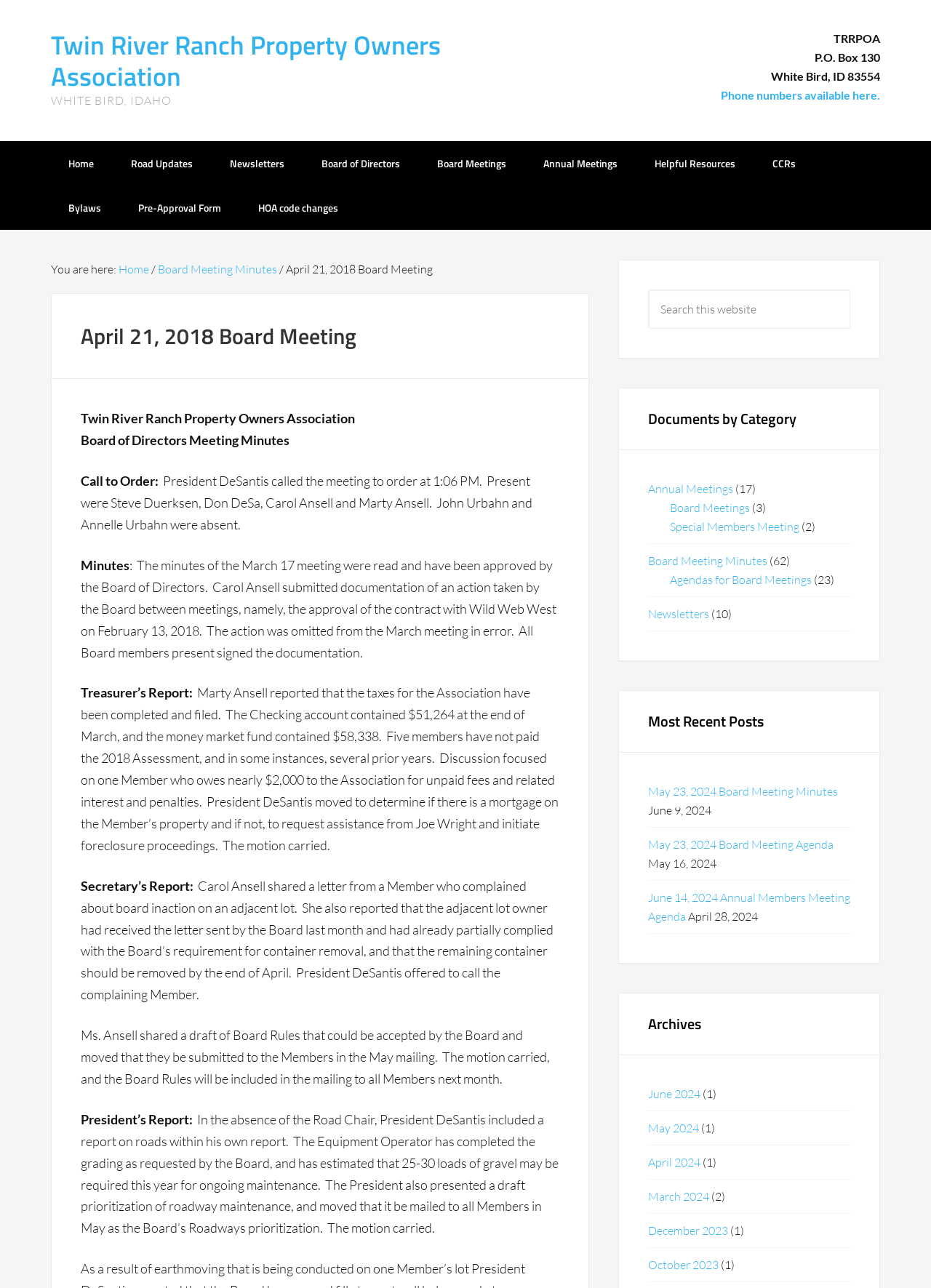Given the content of the image, can you provide a detailed answer to the question?
What is the purpose of the Board of Directors Meeting Minutes?

The purpose of the Board of Directors Meeting Minutes can be inferred from the content of the webpage, which includes discussions and decisions made during the meeting. The minutes are likely used to document and record the decisions and actions taken by the Board of Directors.